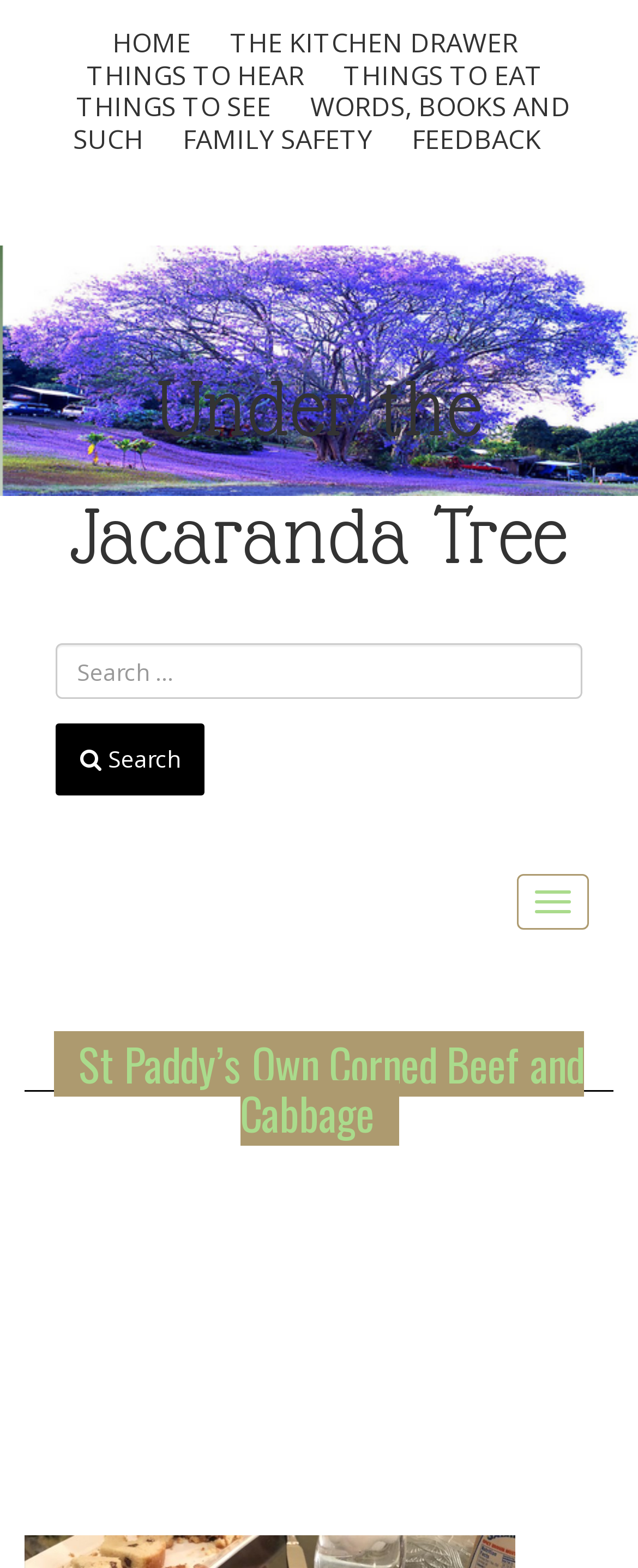Given the description Home, predict the bounding box coordinates of the UI element. Ensure the coordinates are in the format (top-left x, top-left y, bottom-right x, bottom-right y) and all values are between 0 and 1.

[0.163, 0.016, 0.312, 0.039]